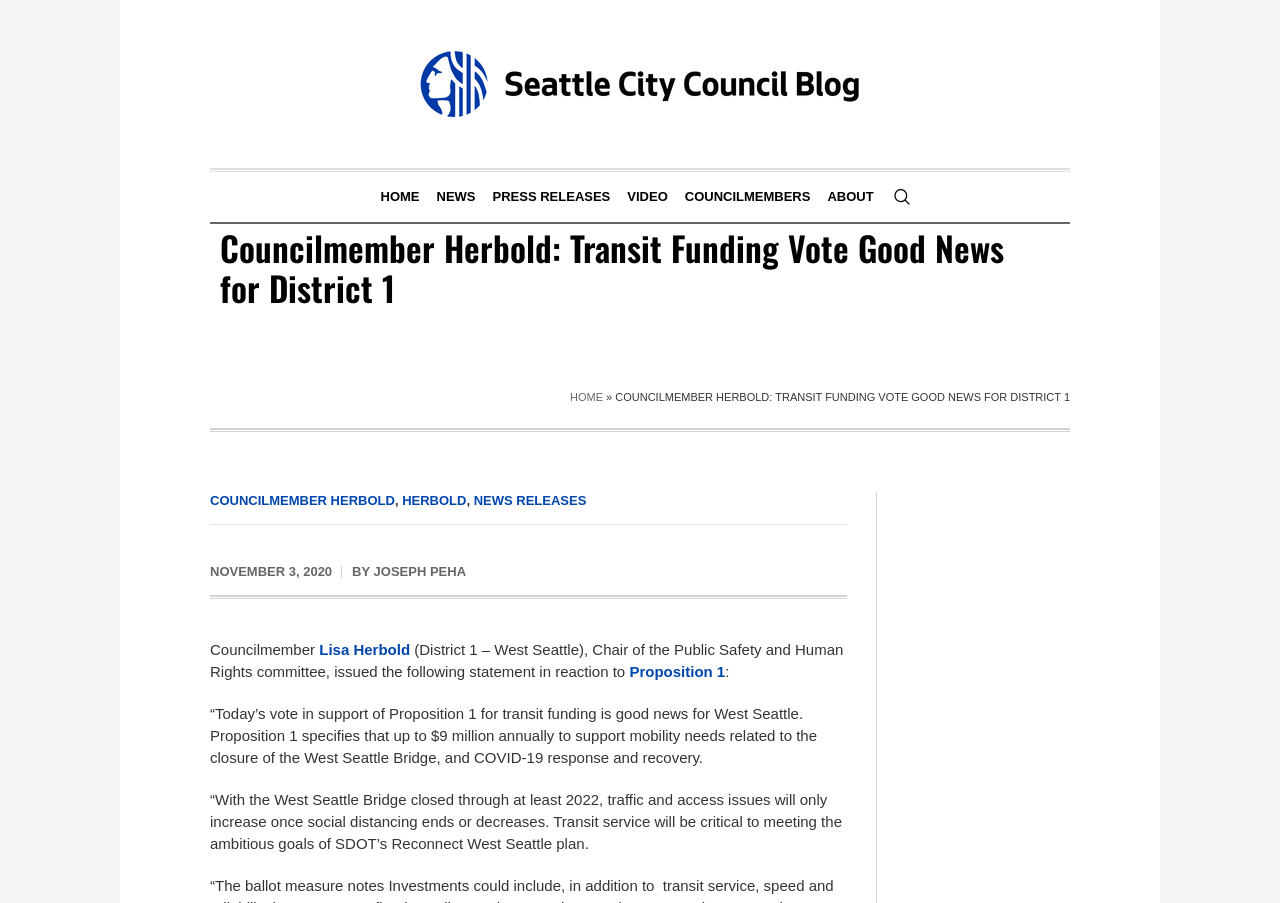Determine the bounding box coordinates of the clickable element to complete this instruction: "Go to the VIDEO page". Provide the coordinates in the format of four float numbers between 0 and 1, [left, top, right, bottom].

[0.484, 0.19, 0.528, 0.246]